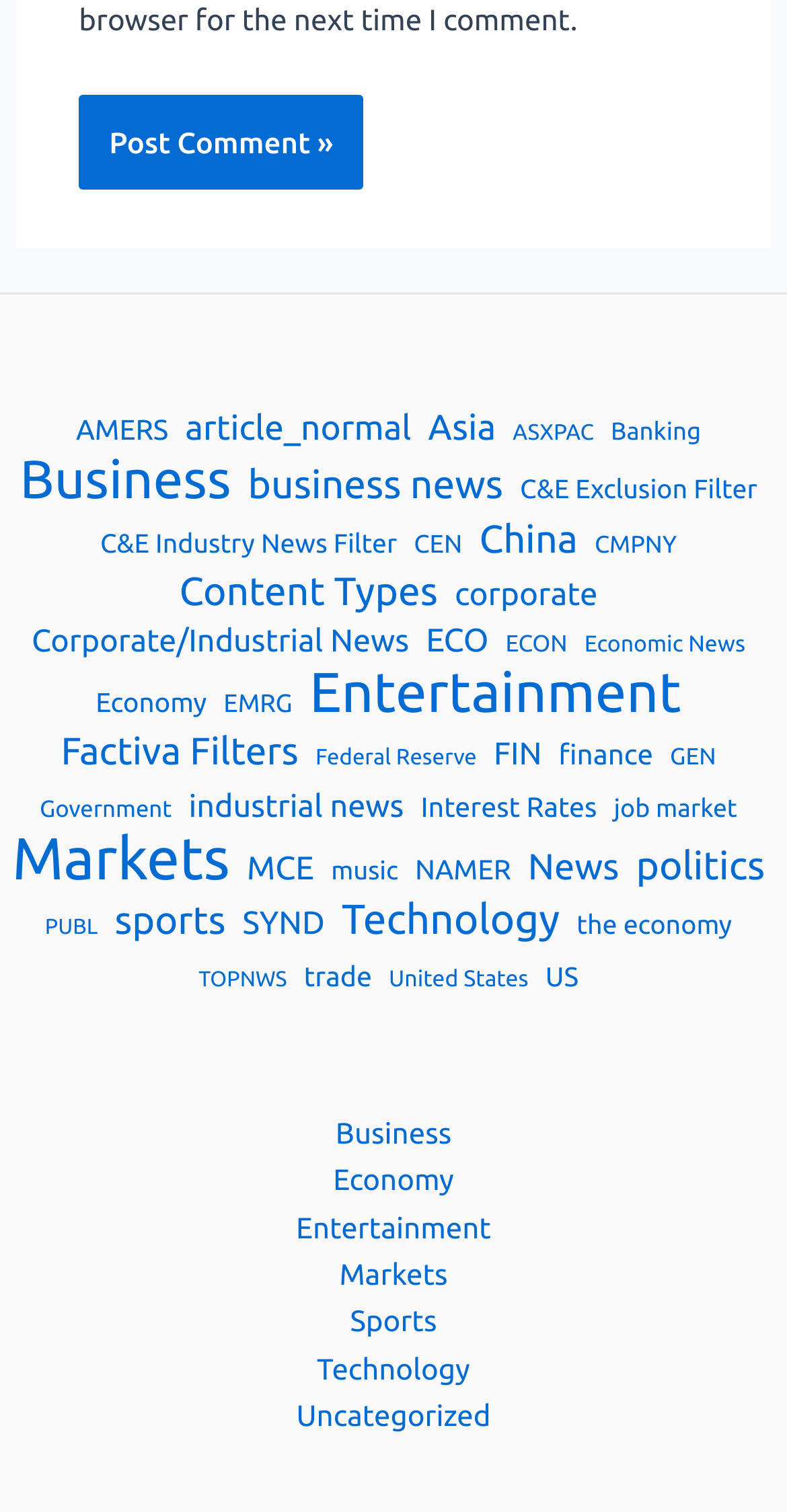Determine the bounding box coordinates of the target area to click to execute the following instruction: "Explore 'Technology' articles."

[0.434, 0.592, 0.711, 0.624]